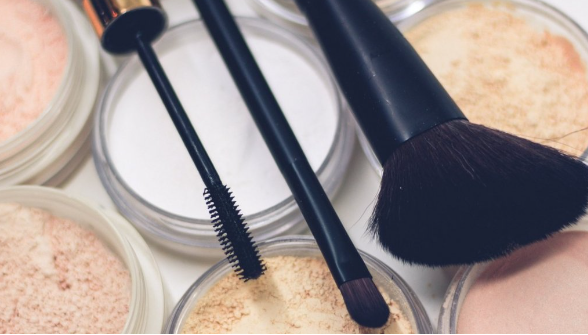Analyze the image and deliver a detailed answer to the question: What type of makeup product is the mascara wand used for?

The mascara wand stands ready for application on the left, indicating the importance of eye makeup, which suggests that the mascara wand is used for applying eye makeup.